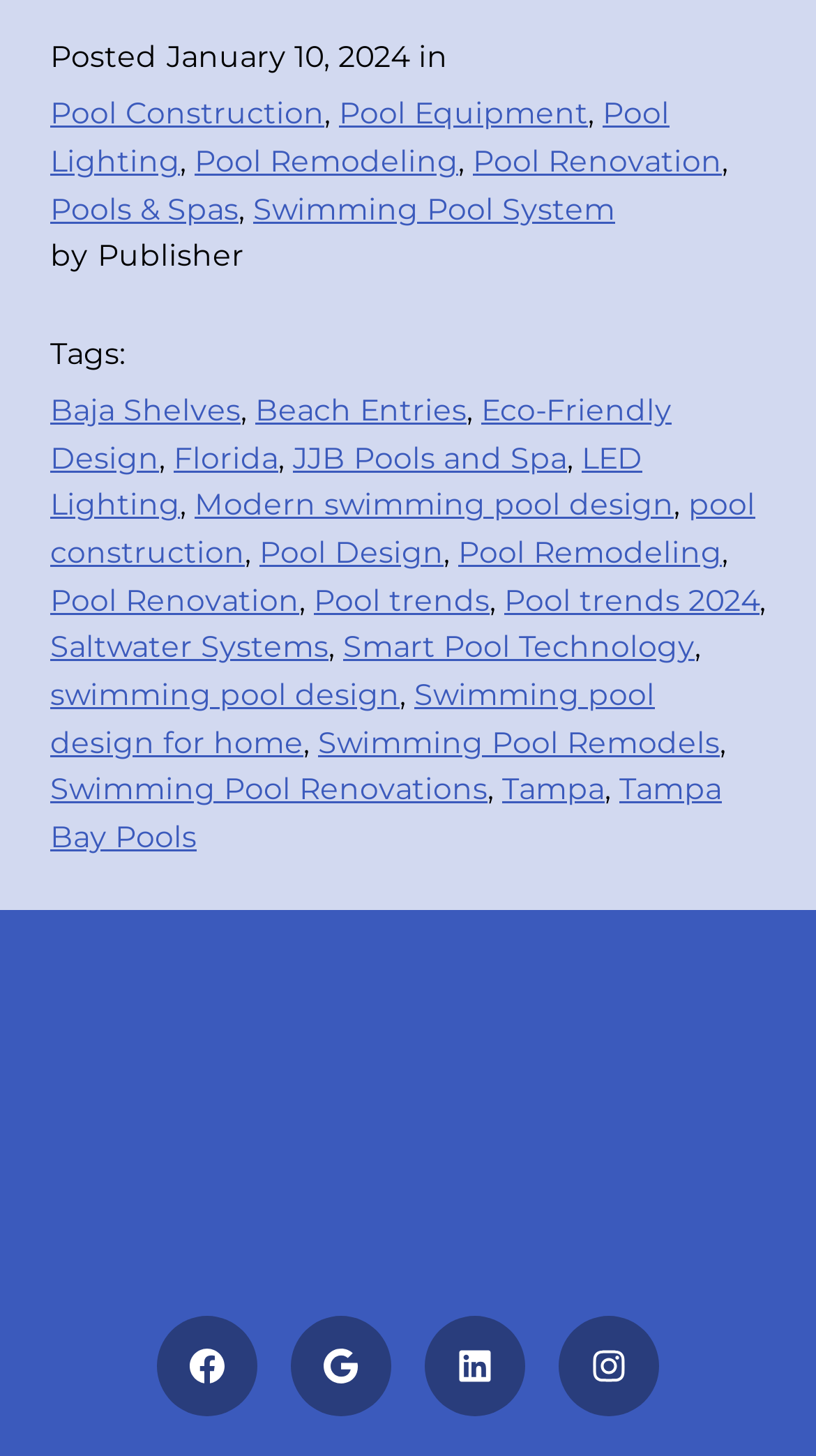Please answer the following question using a single word or phrase: 
What is the name of the publisher?

Publisher